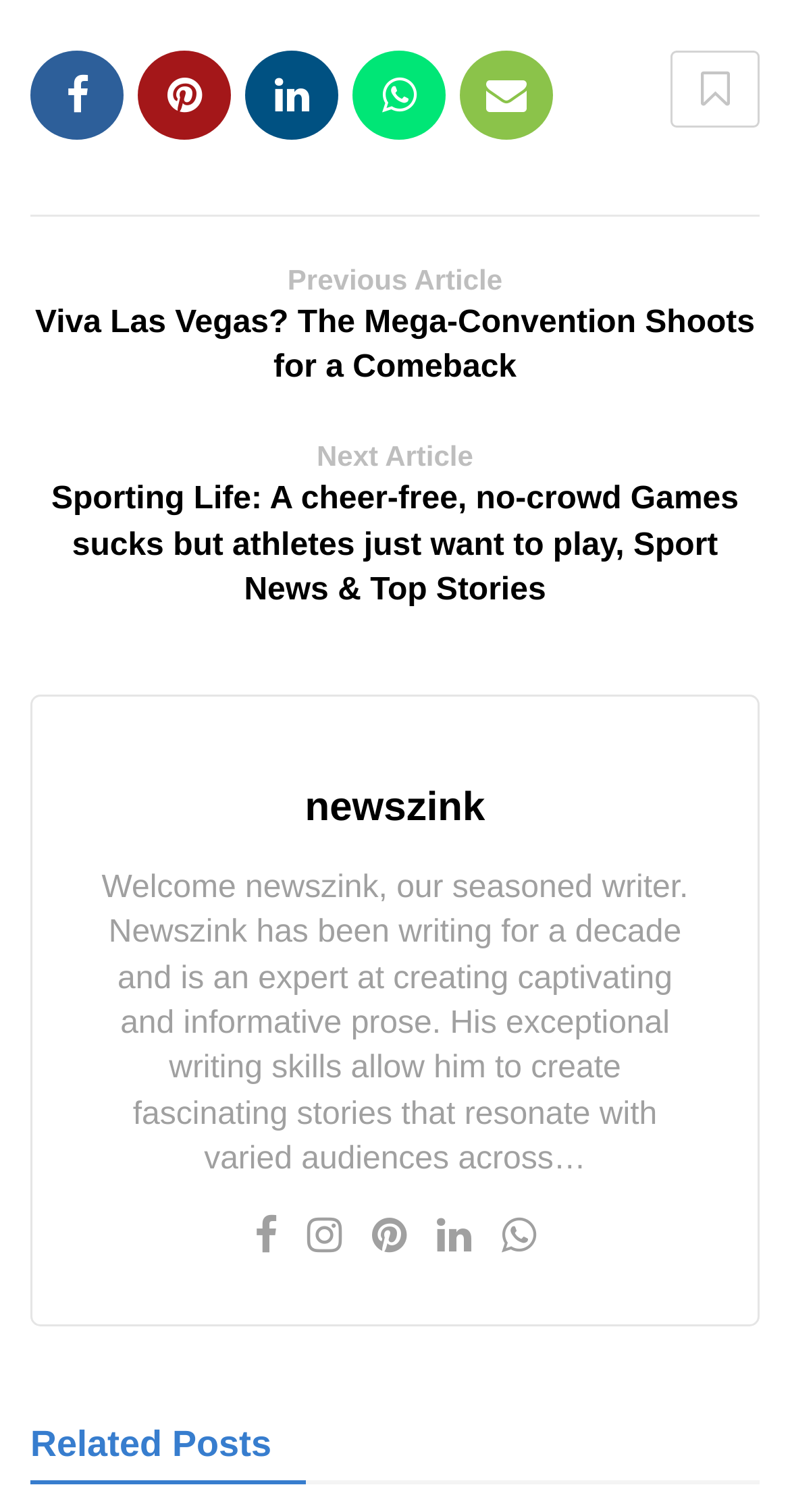What is the title of the section above the related posts?
Answer the question with as much detail as possible.

The answer can be found in the heading element 'newszink', which is located above the static text element that describes the writer and above the related posts section.